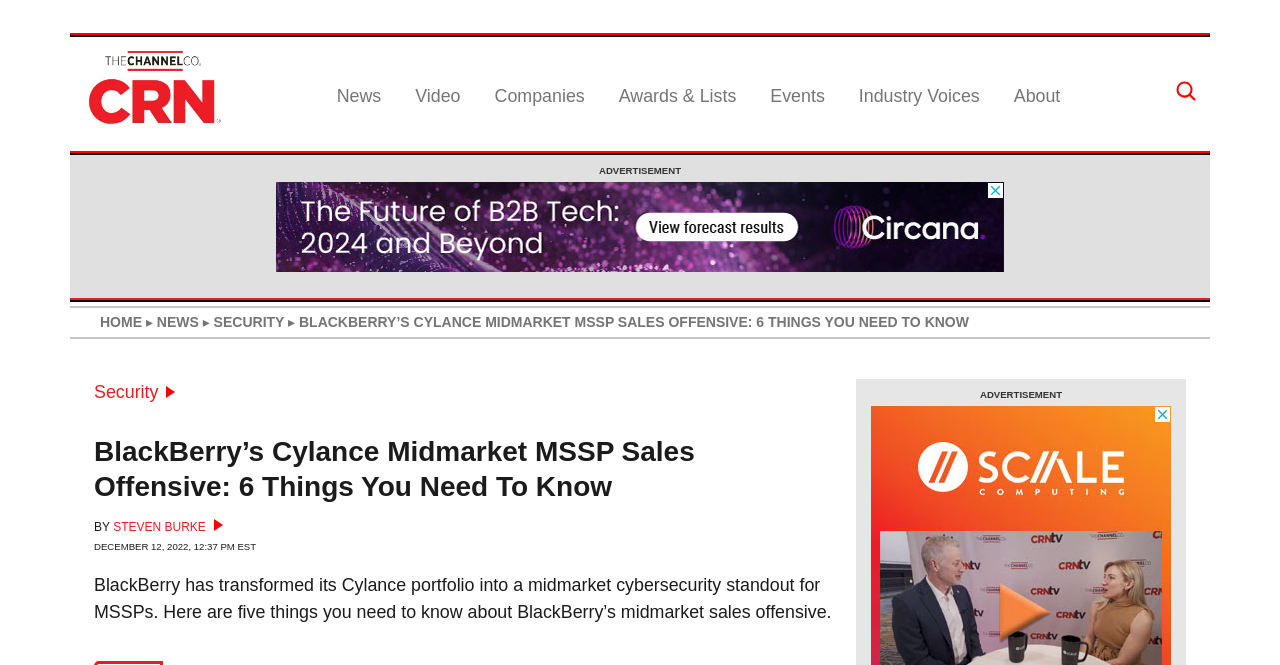Refer to the image and provide an in-depth answer to the question: 
Who is the author of the news article?

I found the author's name by looking at the text below the article title, which says 'BY Steven Burke'. This indicates that Steven Burke is the author of the news article.